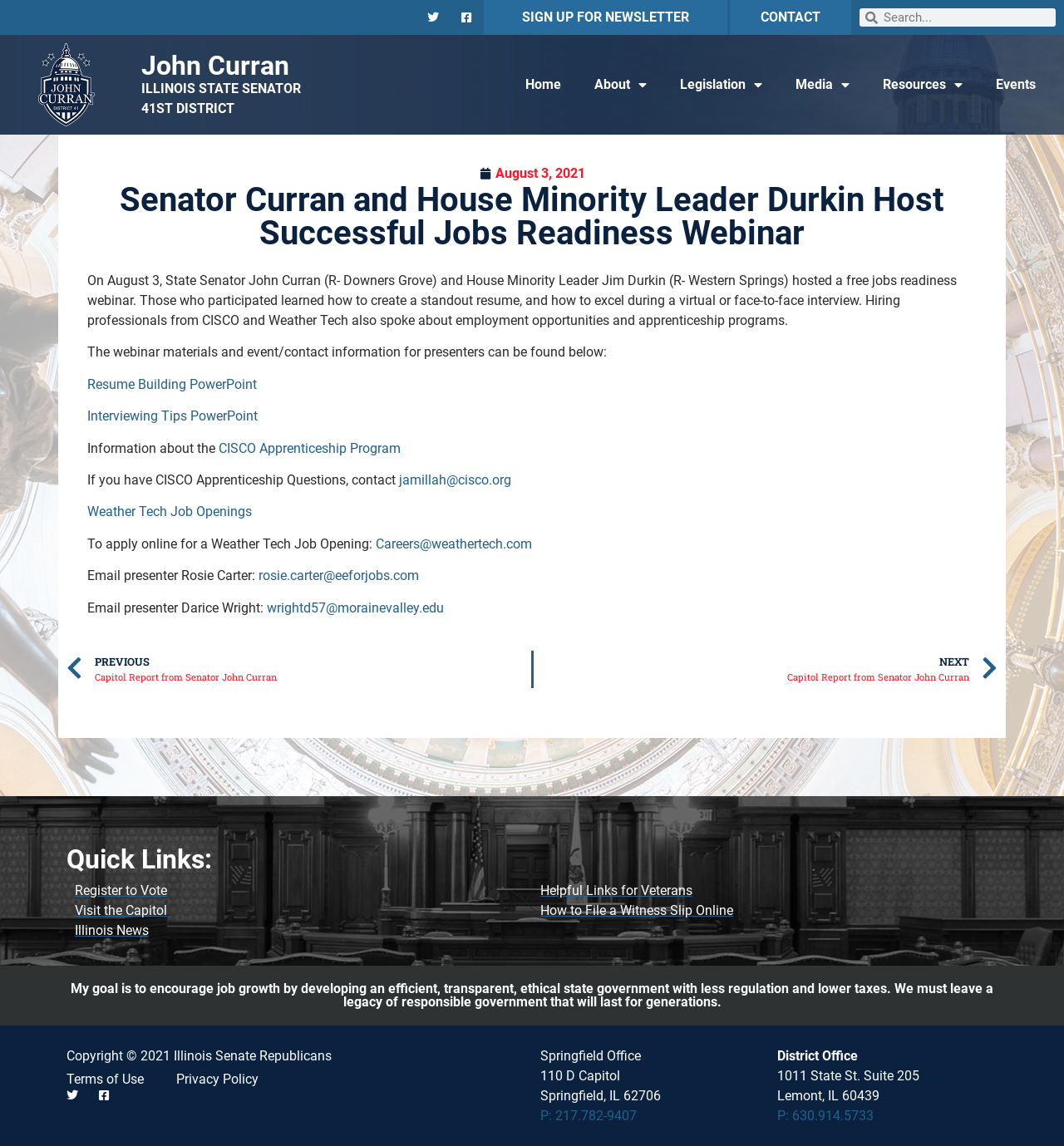What is the topic of the webinar hosted by Senator John Curran and House Minority Leader Jim Durkin?
Answer the question with a single word or phrase by looking at the picture.

Jobs Readiness